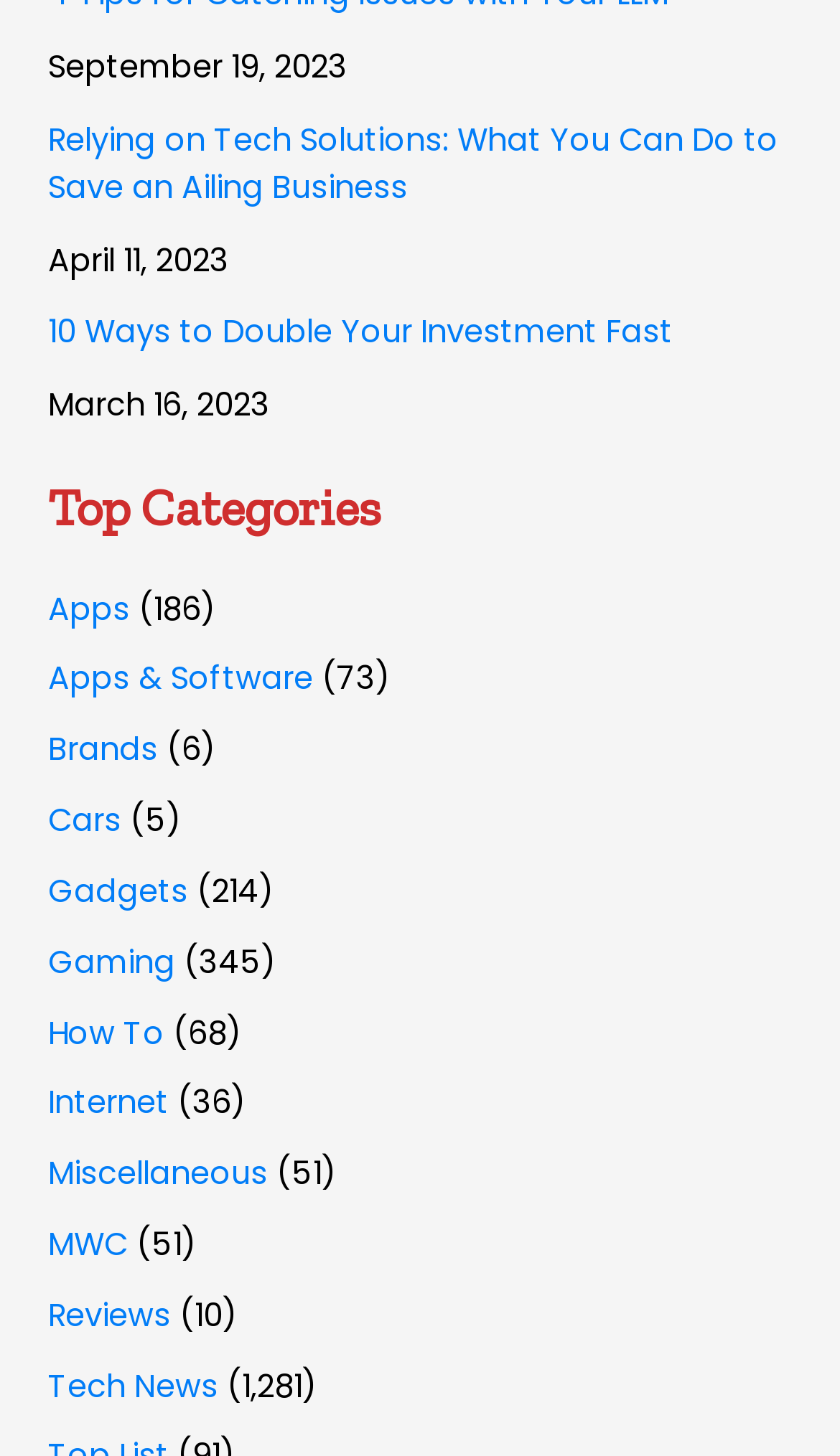Specify the bounding box coordinates of the area that needs to be clicked to achieve the following instruction: "Click on Loans".

None